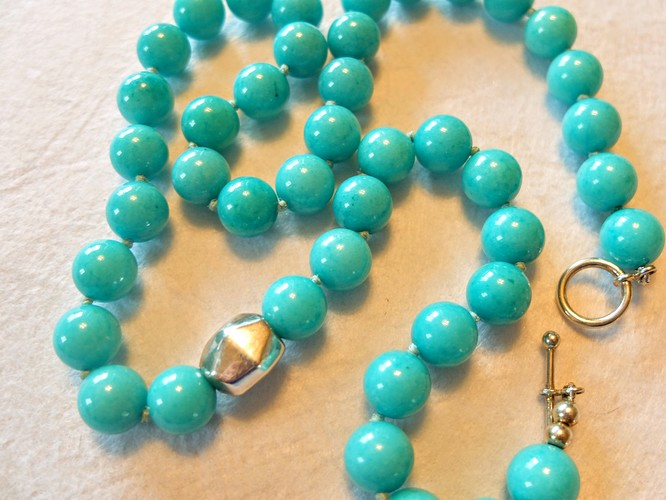Give an elaborate caption for the image.

The image showcases a beautiful turquoise bead necklace, delicately arranged to highlight its vibrant color and smooth texture. The necklace features a series of uniform, polished turquoise beads, each radiating a bright, eye-catching hue that suggests freshness and elegance. Interspersed among the beads is a metallic clasp, intricately designed, adding a touch of sophistication to the overall piece. This stylish accessory not only captures attention but also embodies a timeless aesthetic, perfect for various occasions. The soft background enhances the visual impact of the turquoise, making it the focal point of the composition.